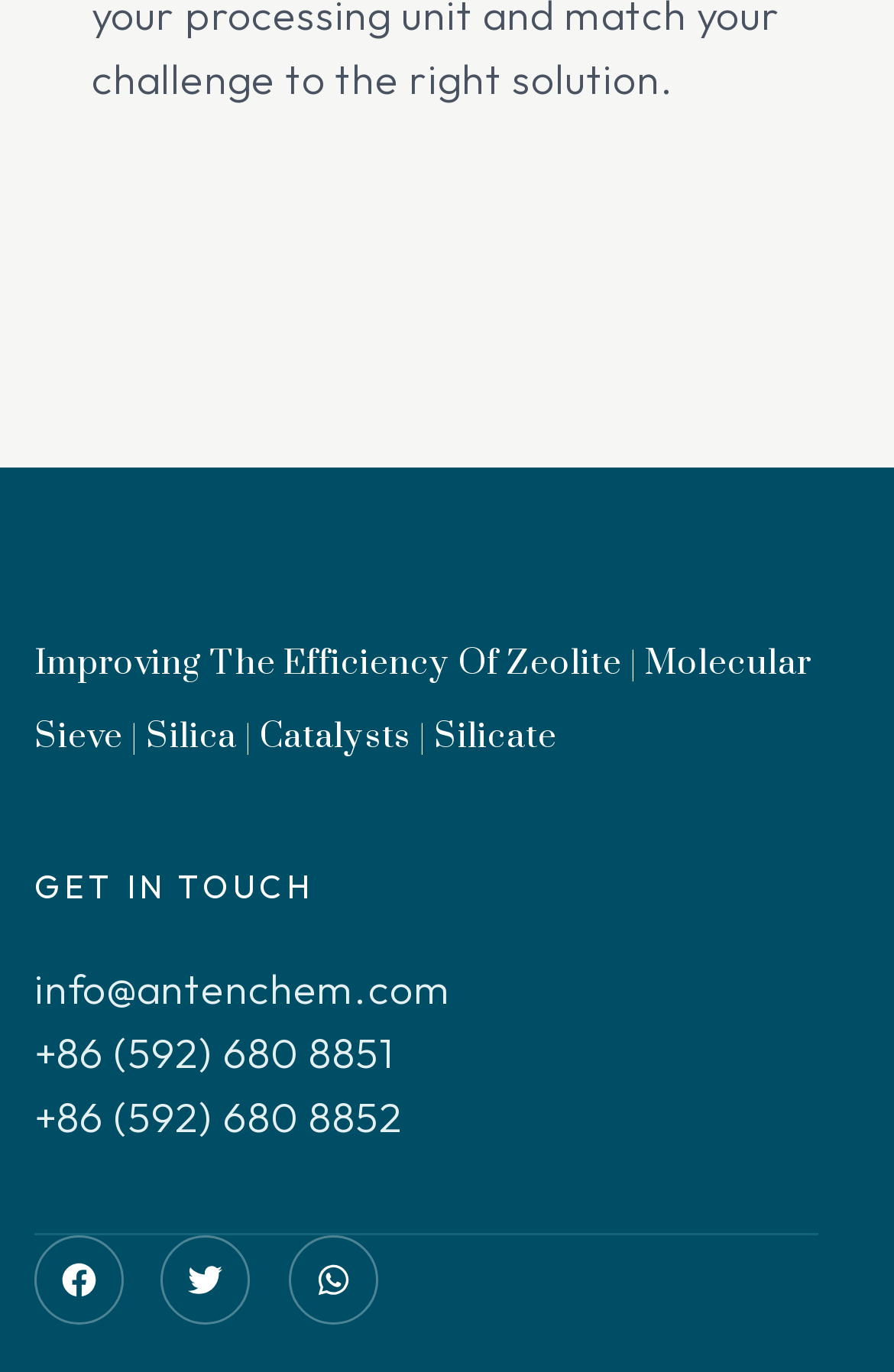Use a single word or phrase to answer the following:
Is there a contact section on the page?

Yes